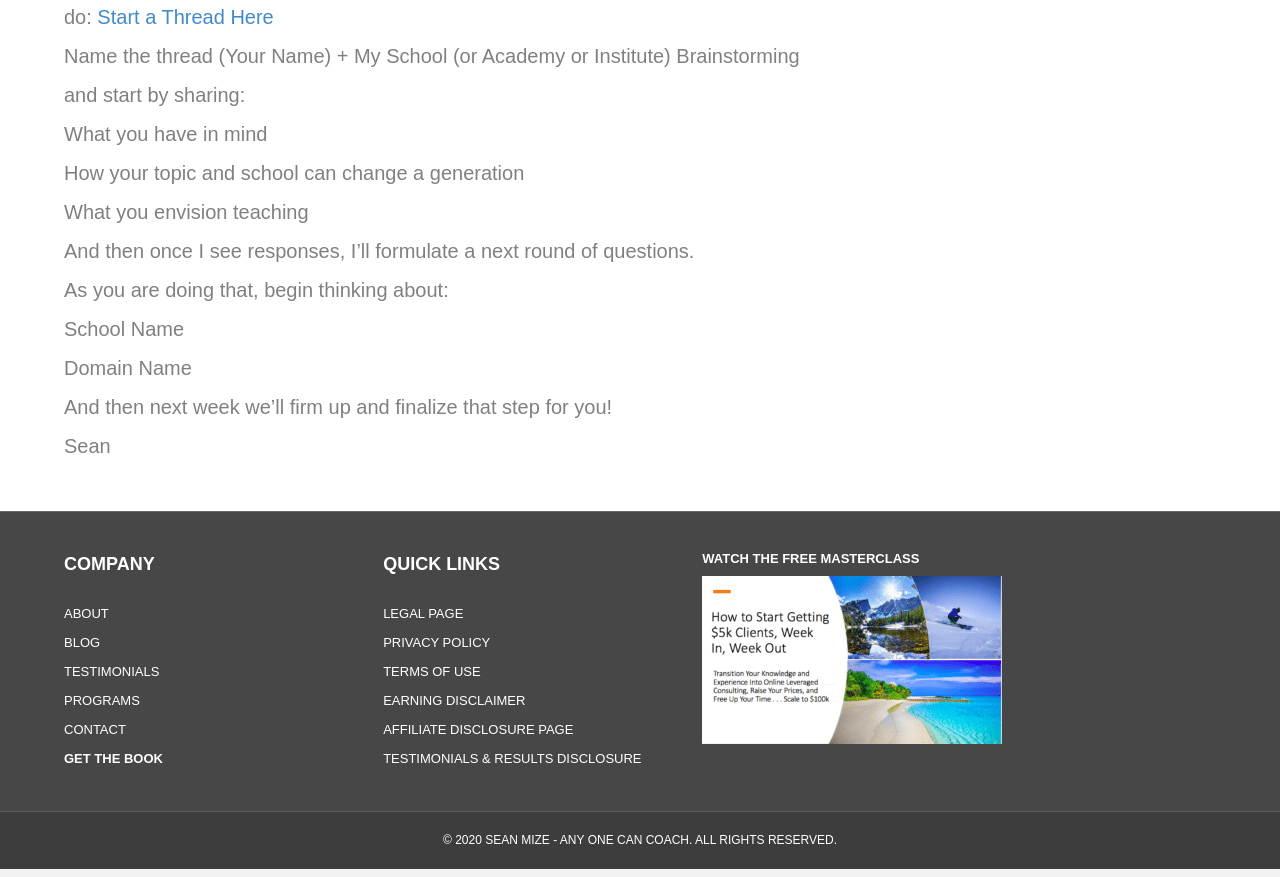For the element described, predict the bounding box coordinates as (top-left x, top-left y, bottom-right x, bottom-right y). All values should be between 0 and 1. Element description: BLOG

[0.05, 0.733, 0.078, 0.75]